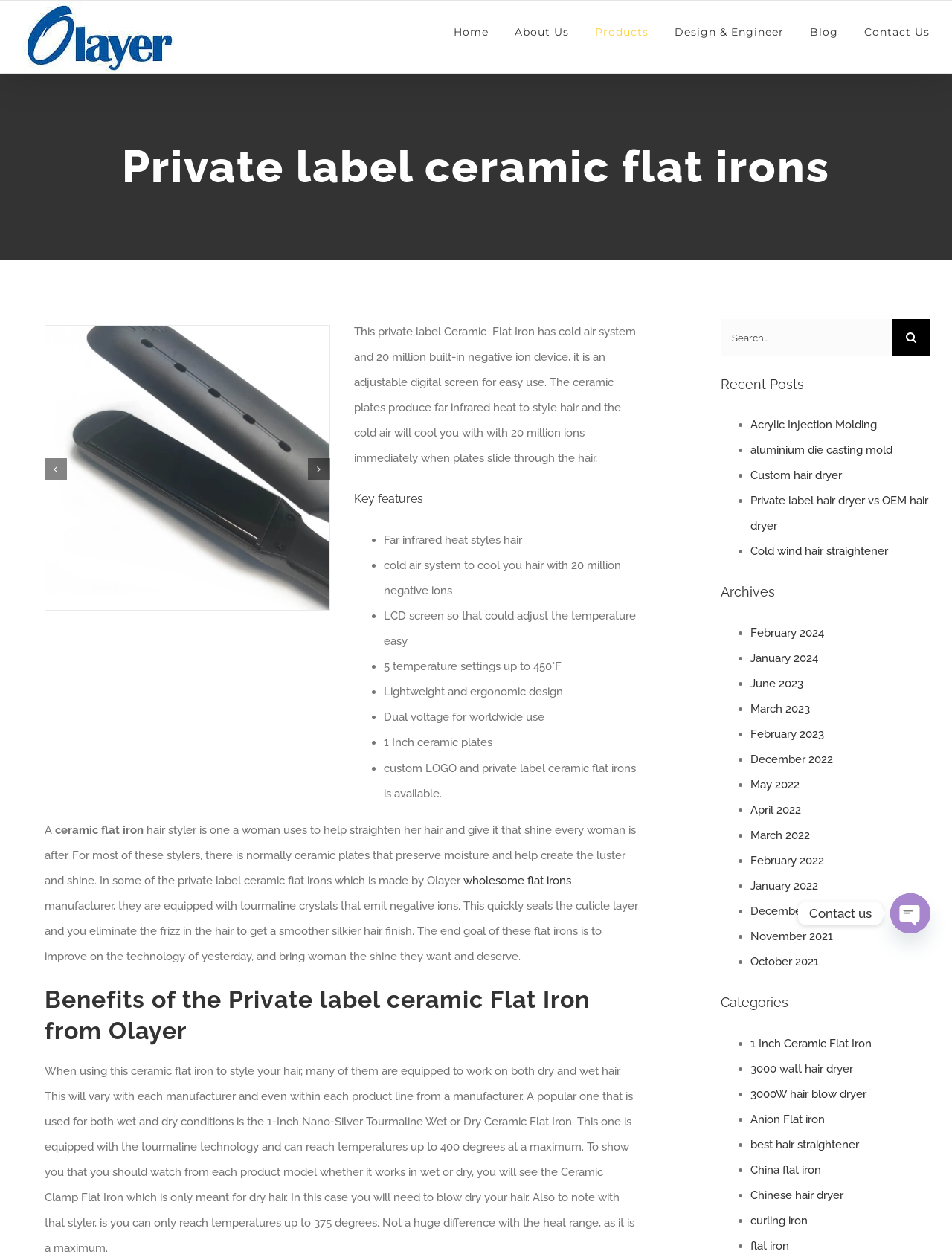Generate a thorough caption that explains the contents of the webpage.

This webpage is about private label ceramic flat irons wholesale and hair straightener manufacturers. At the top, there is a logo of "Hair styling tools" on the left, and a navigation menu on the right with links to "Home", "About Us", "Products", "Design & Engineer", "Blog", and "Contact Us". 

Below the navigation menu, there is a page title bar with a heading "Private label ceramic flat irons" in the center. Underneath, there are three images of different types of flat irons, each with a group label indicating it's one of six images. 

To the right of the images, there are two buttons, "Previous slide" and "Next slide", which control a slideshow of the images. Below the images, there is a paragraph of text describing the features of the private label ceramic flat iron, including its cold air system, 20 million built-in negative ion device, and adjustable digital screen.

Underneath the paragraph, there is a heading "Key features" followed by a list of bullet points highlighting the benefits of the product, such as far infrared heat, cold air system, LCD screen, and dual voltage for worldwide use.

Further down, there is a section with a heading "Benefits of the Private label ceramic Flat Iron from Olayer" followed by a long paragraph of text discussing the benefits of using this type of flat iron, including its ability to work on both dry and wet hair.

On the right side of the page, there is a search bar with a button labeled "Search". Below the search bar, there is a section with a heading "Recent Posts" followed by a list of links to recent blog posts, including "Acrylic Injection Molding", "aluminium die casting mold", and "Custom hair dryer". 

Underneath the recent posts section, there is a section with a heading "Archives" followed by a list of links to archived blog posts organized by month, from February 2024 to April 2022.